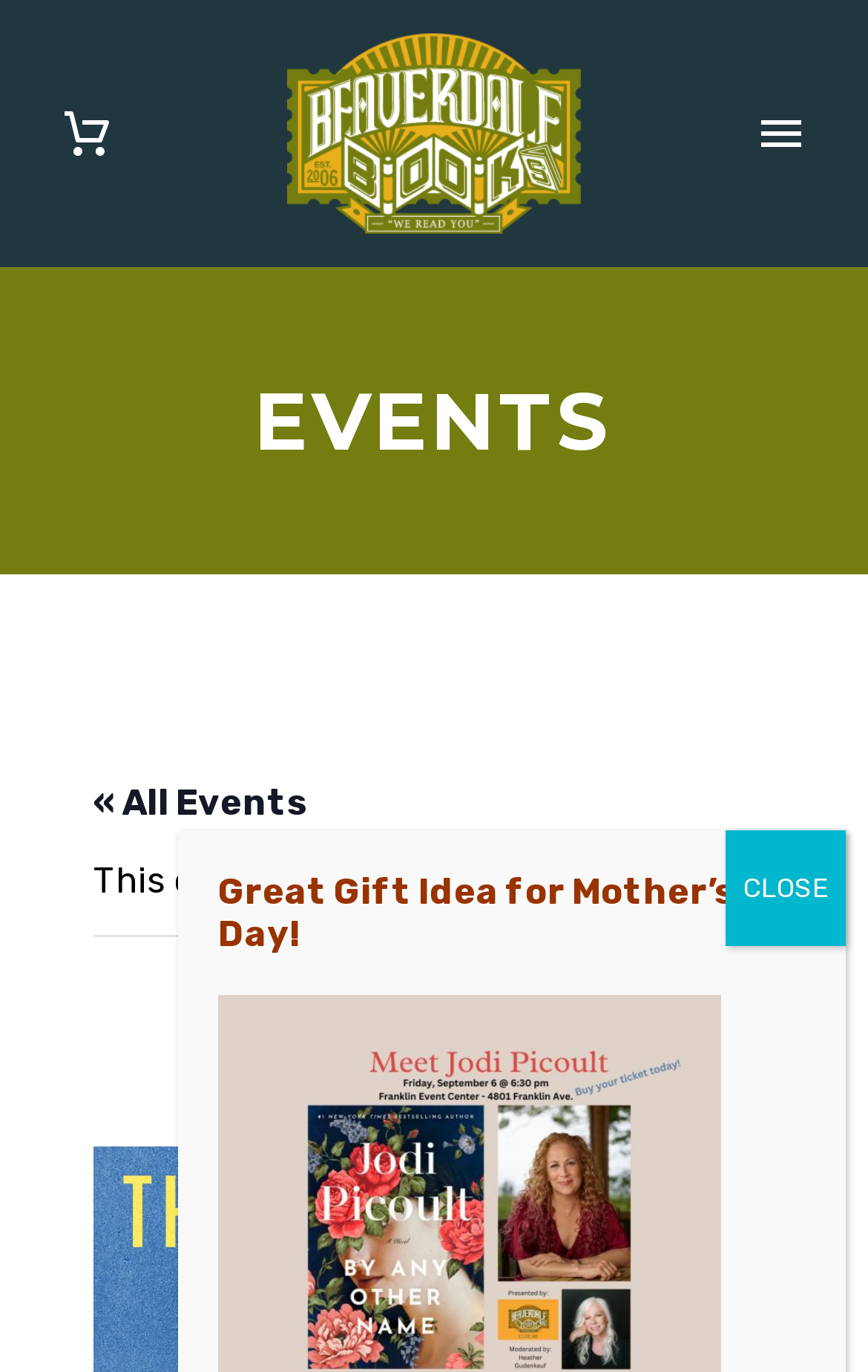Using the information shown in the image, answer the question with as much detail as possible: How many buttons are on the webpage?

There are two buttons on the webpage: one is the 'Primary Menu' button at the top-right corner, and the other is the 'Close' button at the bottom-right corner.